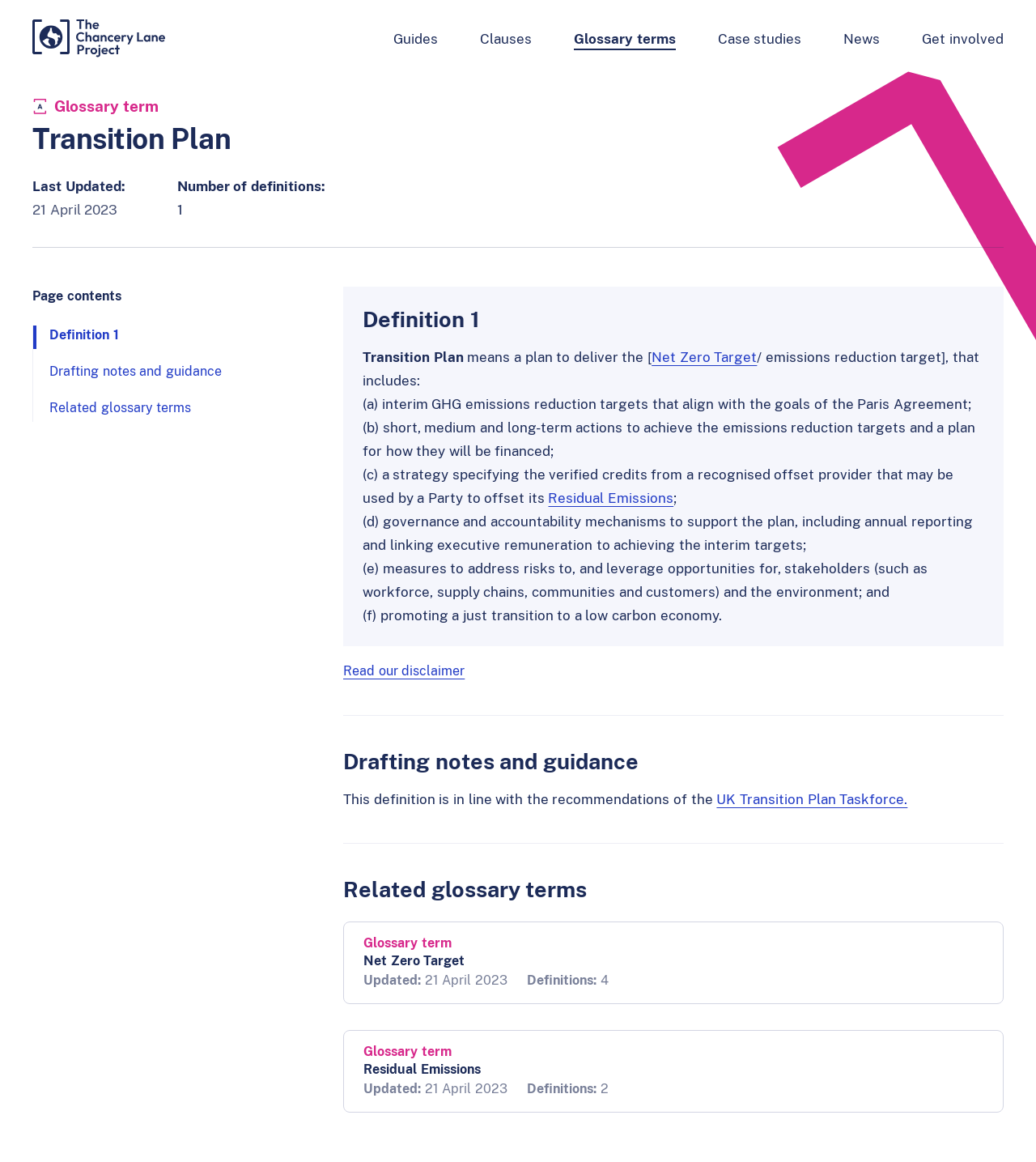How many sections are there in this page?
Look at the image and answer the question using a single word or phrase.

Three